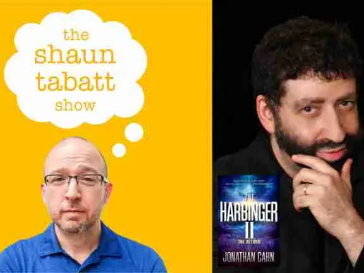Who is the author of 'The Harbinger II: The Return'?
Refer to the image and provide a concise answer in one word or phrase.

Jonathan Cahn